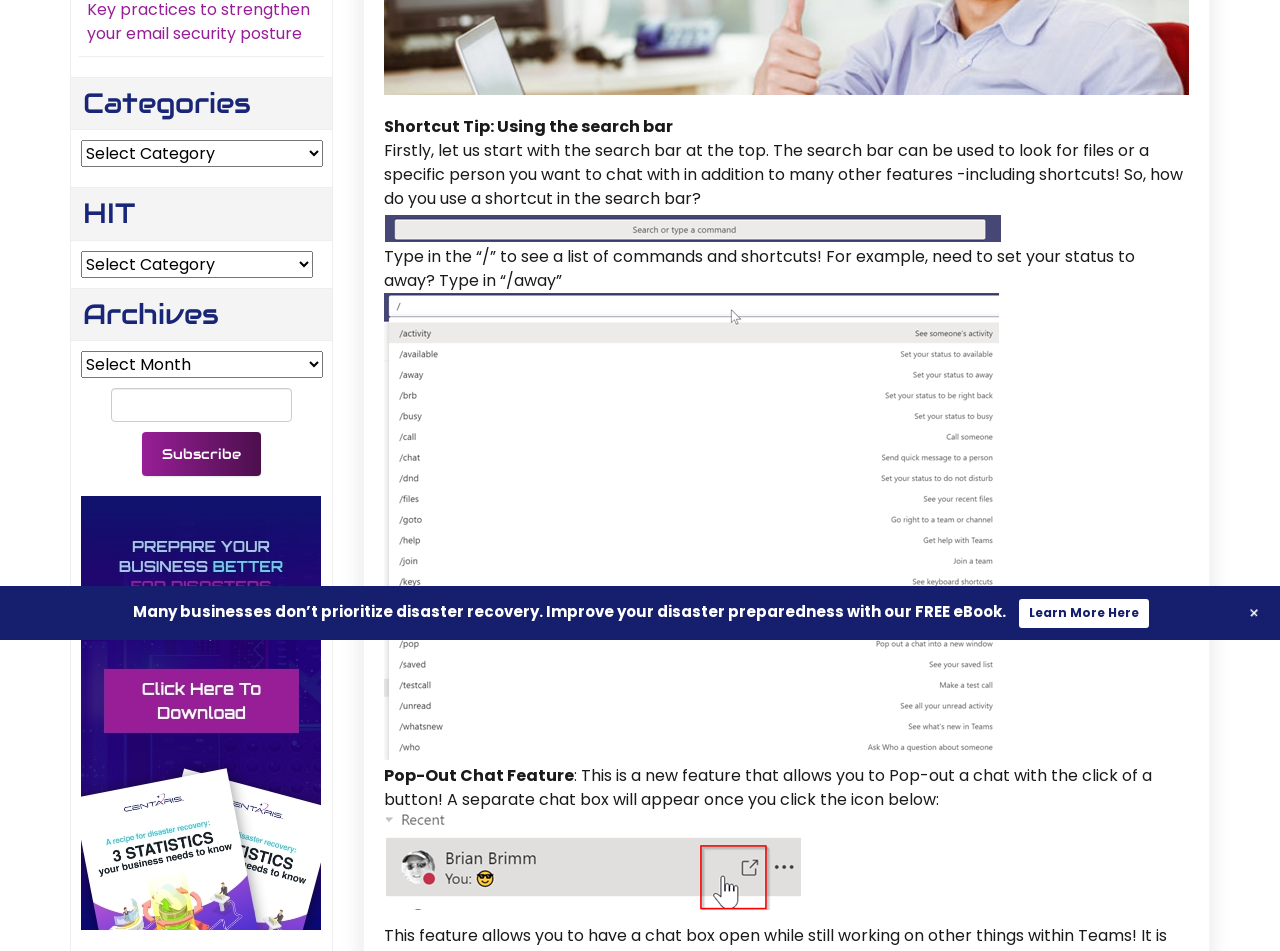Extract the bounding box of the UI element described as: "Christian News".

None